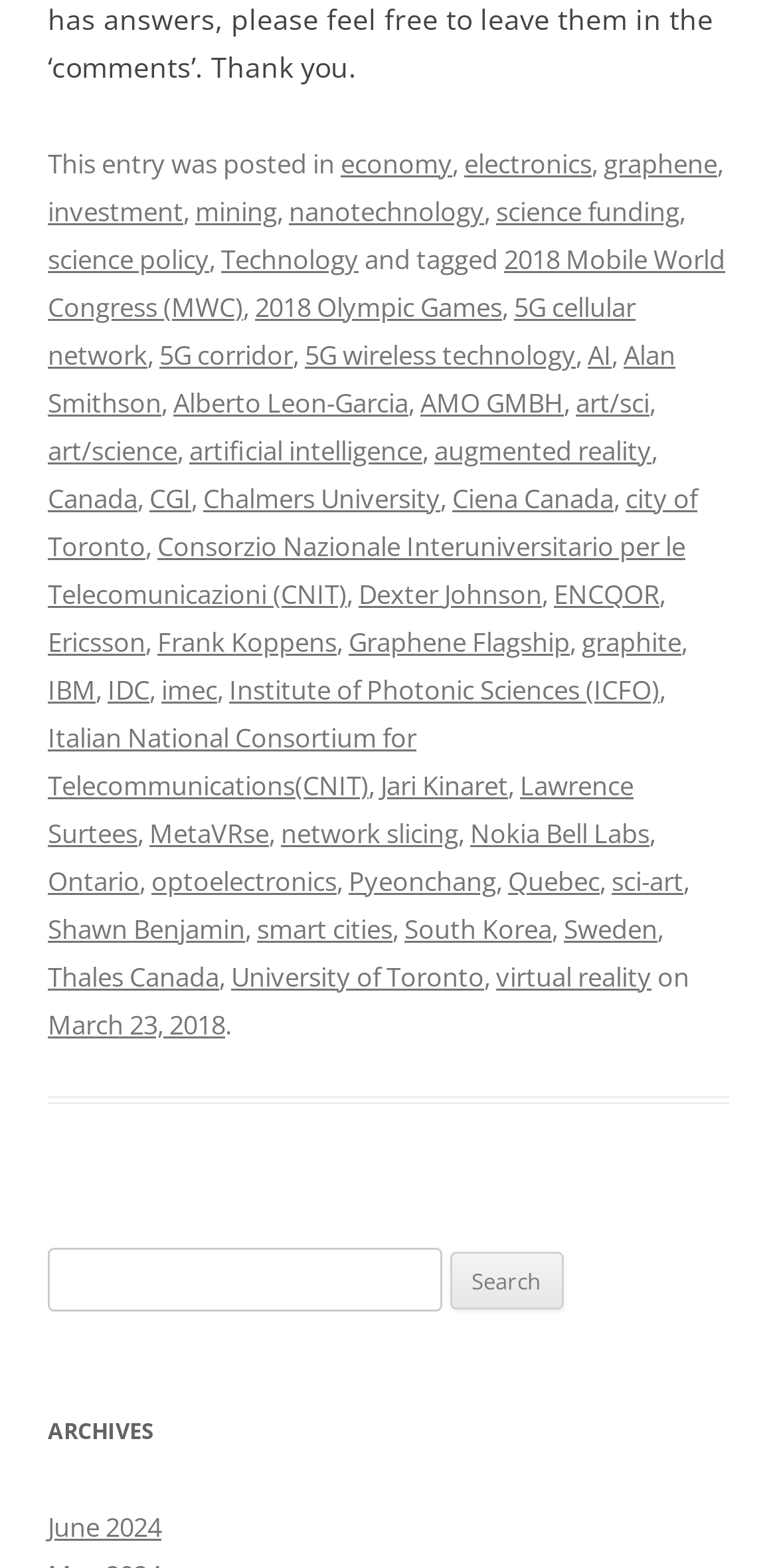Highlight the bounding box coordinates of the element you need to click to perform the following instruction: "explore the topic 'artificial intelligence'."

[0.244, 0.275, 0.544, 0.298]